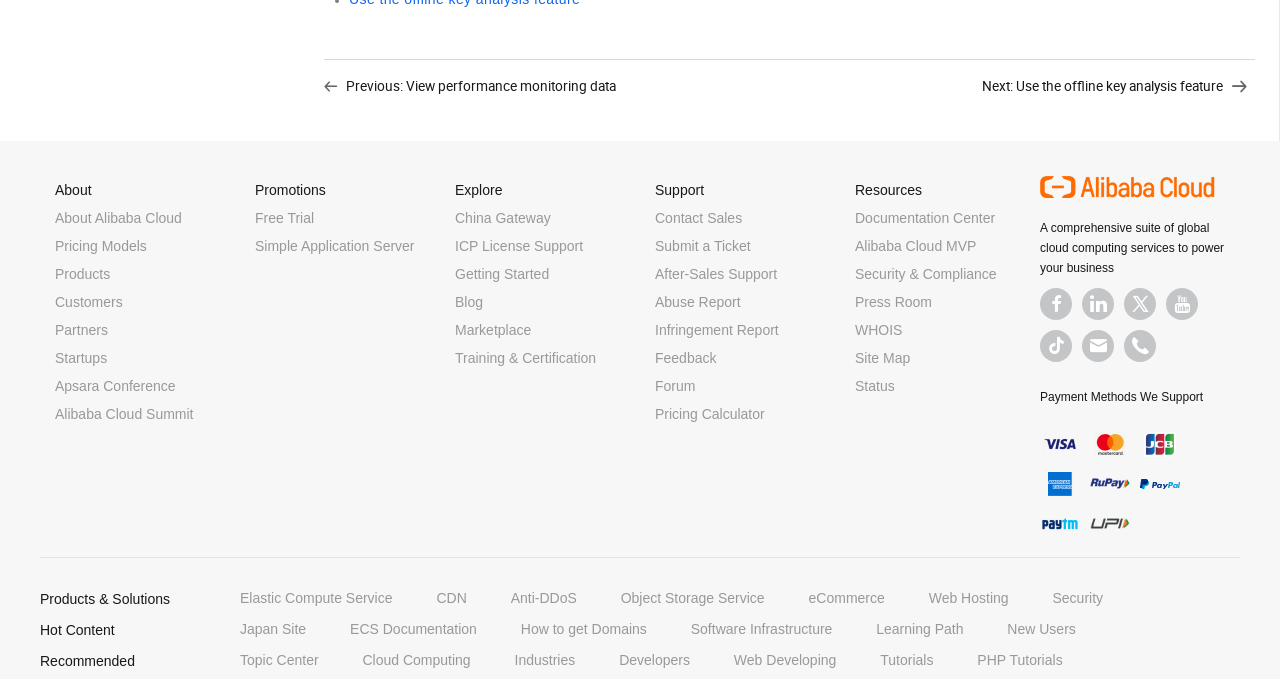Please provide a comprehensive answer to the question below using the information from the image: What are the payment methods supported?

The payment methods supported by the company can be found in the section 'Payment Methods We Support' with images of 'rupay' and 'upi' payment methods, which are located at coordinates [0.852, 0.704, 0.883, 0.72] and [0.852, 0.763, 0.883, 0.779] respectively.